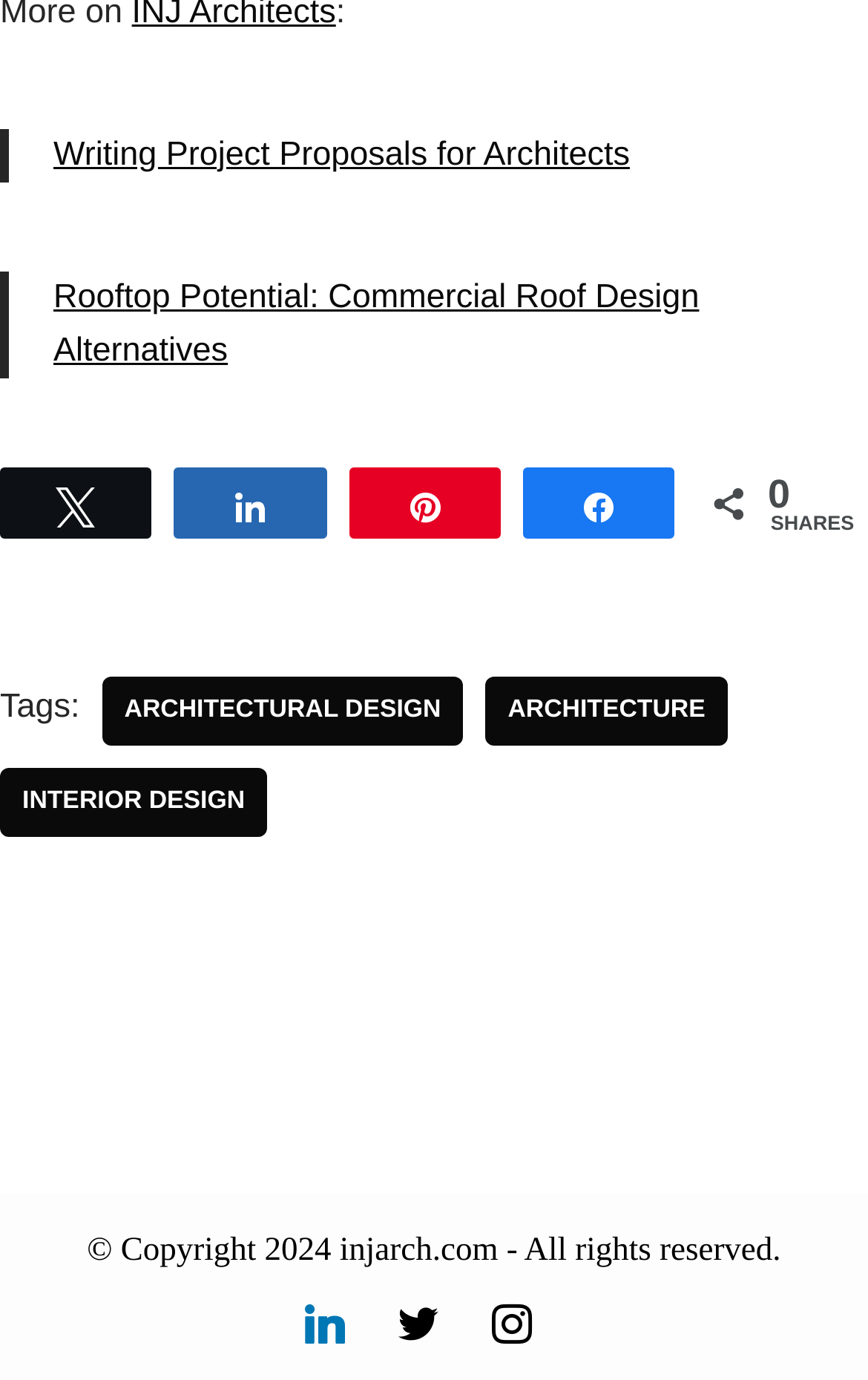Given the element description "1-888-321-0014" in the screenshot, predict the bounding box coordinates of that UI element.

None